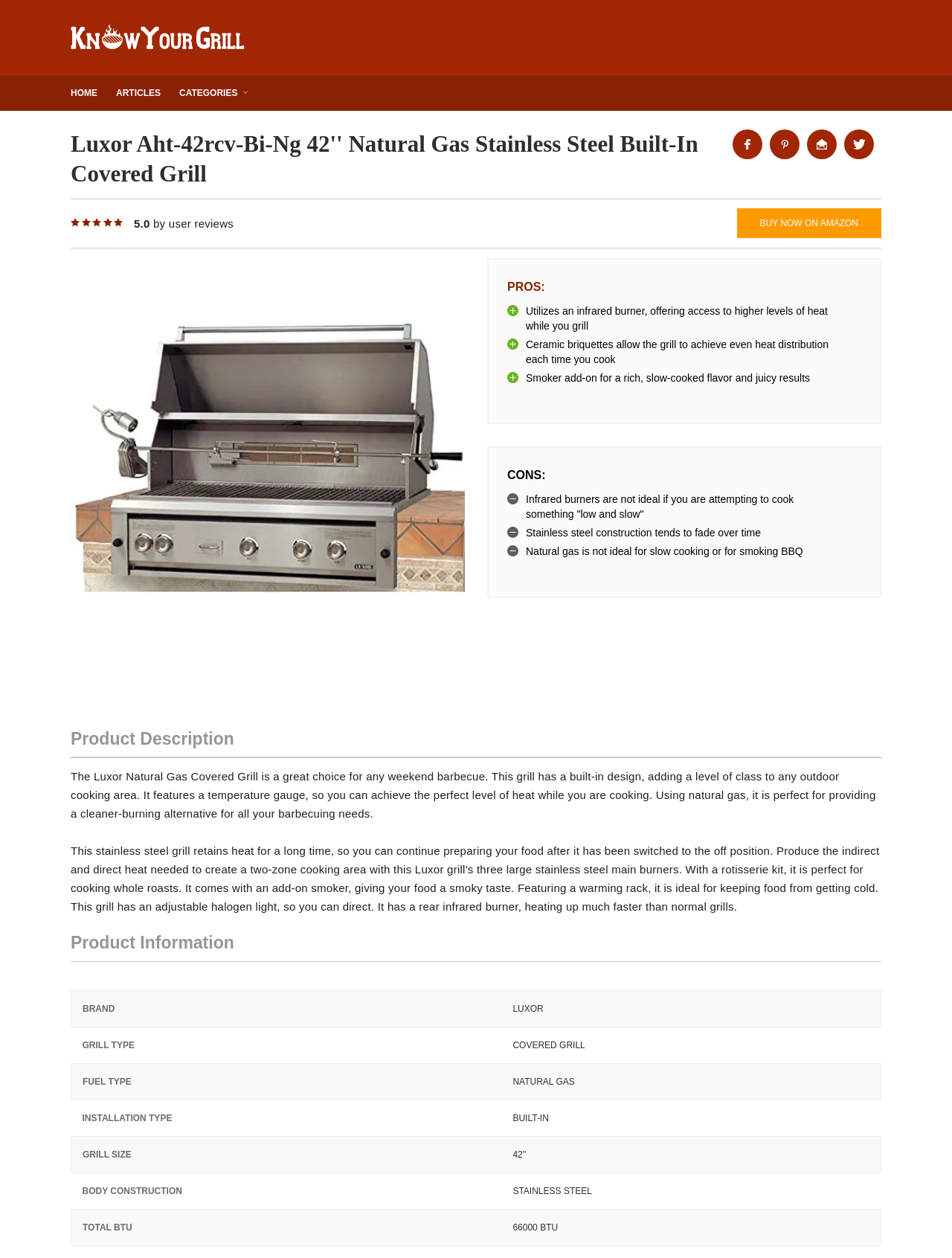What is the material of the grill's body construction?
We need a detailed and exhaustive answer to the question. Please elaborate.

I found the answer by looking at the product information section, where it lists the body construction as STAINLESS STEEL.